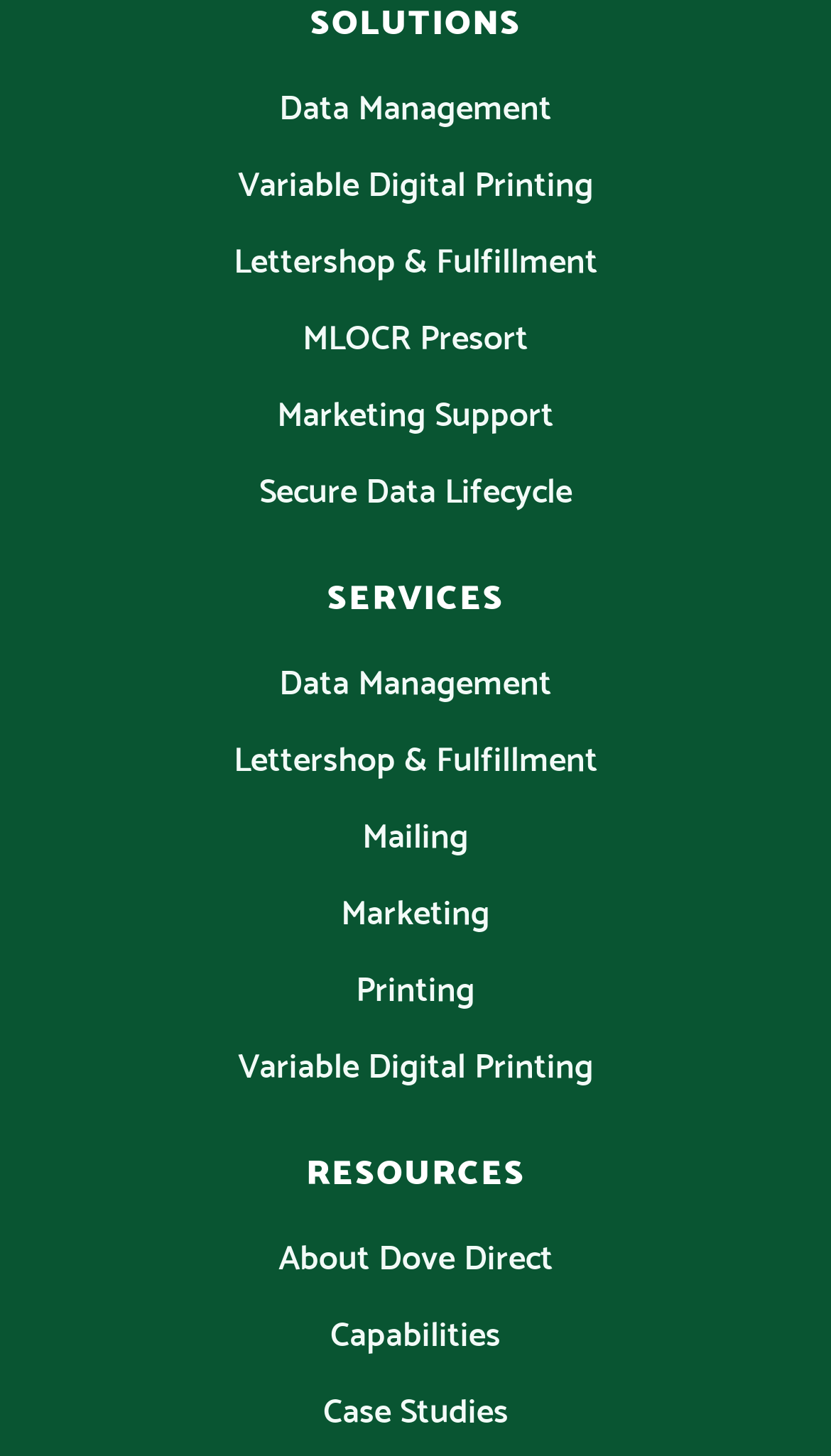Please indicate the bounding box coordinates for the clickable area to complete the following task: "Click on Data Management". The coordinates should be specified as four float numbers between 0 and 1, i.e., [left, top, right, bottom].

[0.336, 0.052, 0.664, 0.091]